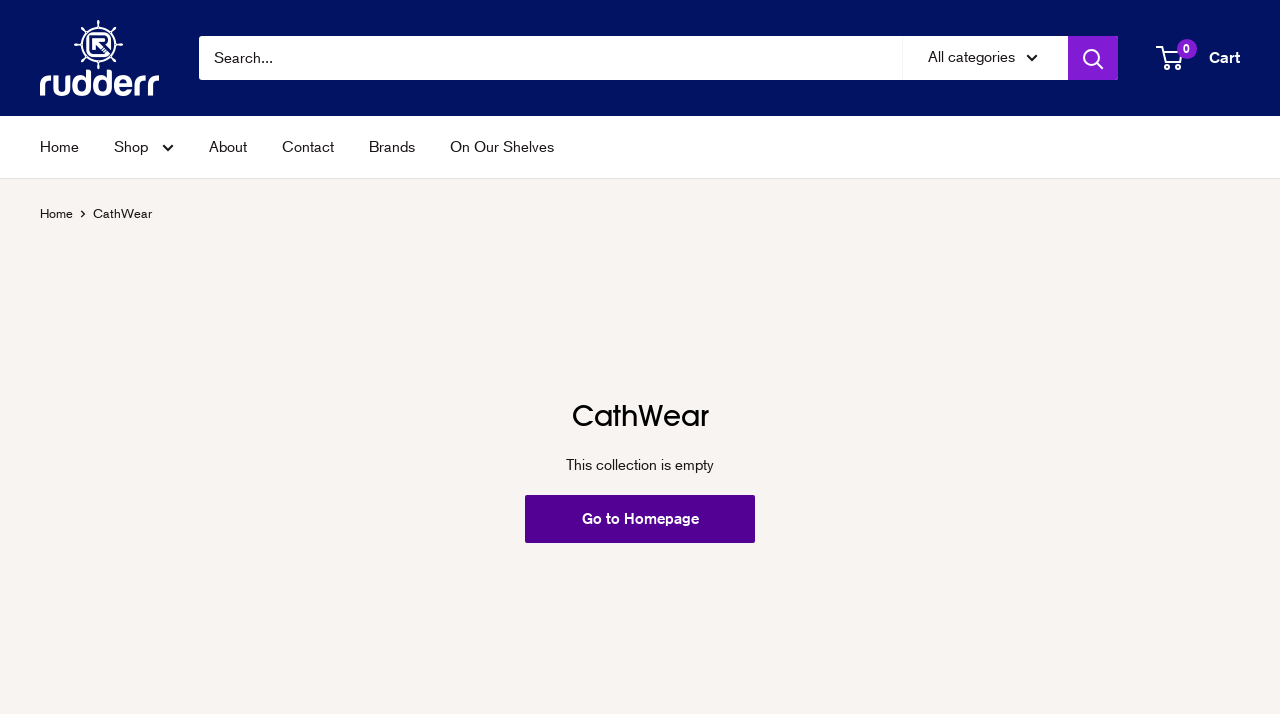Could you specify the bounding box coordinates for the clickable section to complete the following instruction: "Search for products"?

[0.155, 0.05, 0.705, 0.112]